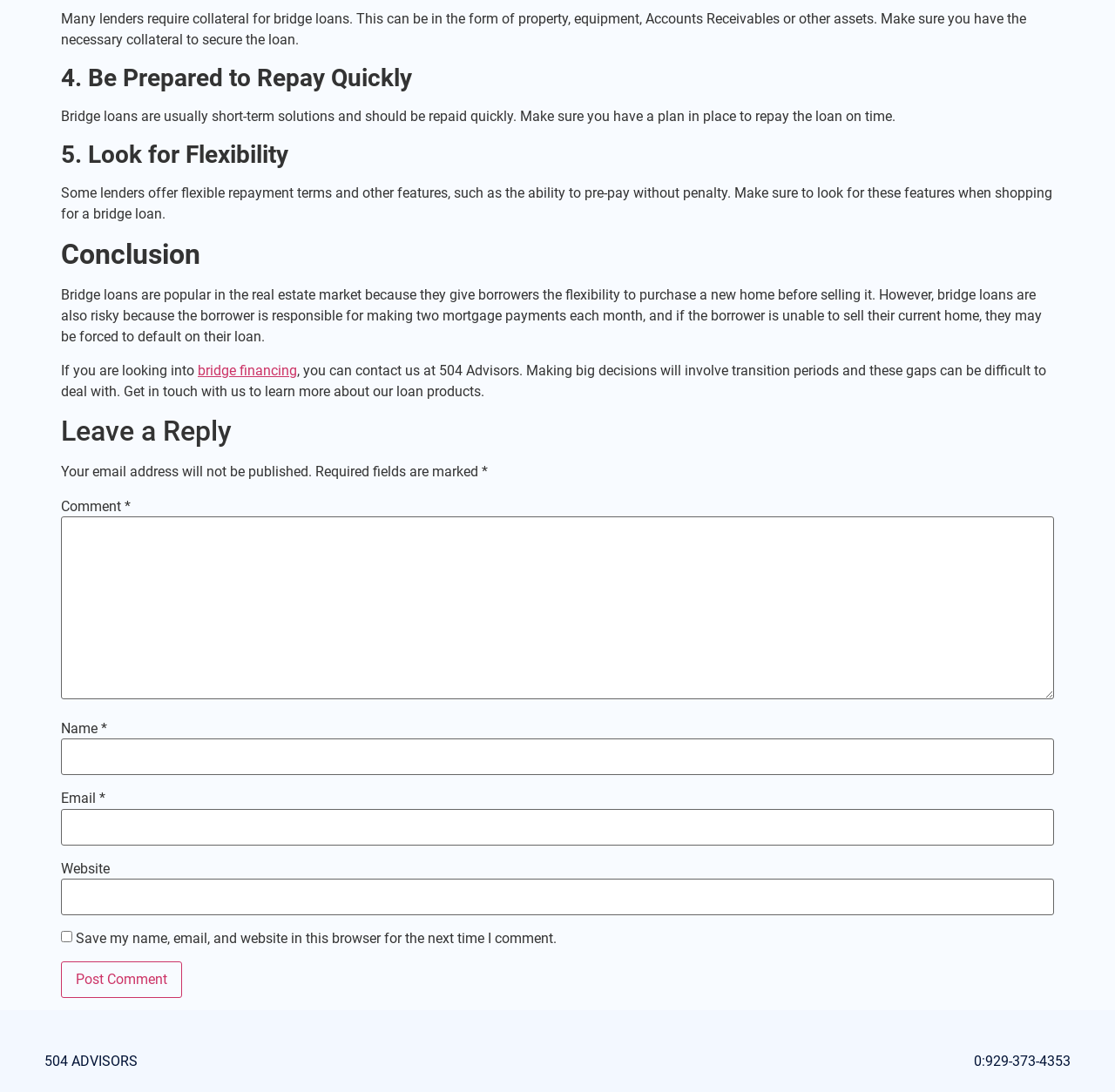Bounding box coordinates are to be given in the format (top-left x, top-left y, bottom-right x, bottom-right y). All values must be floating point numbers between 0 and 1. Provide the bounding box coordinate for the UI element described as: Co-working

None